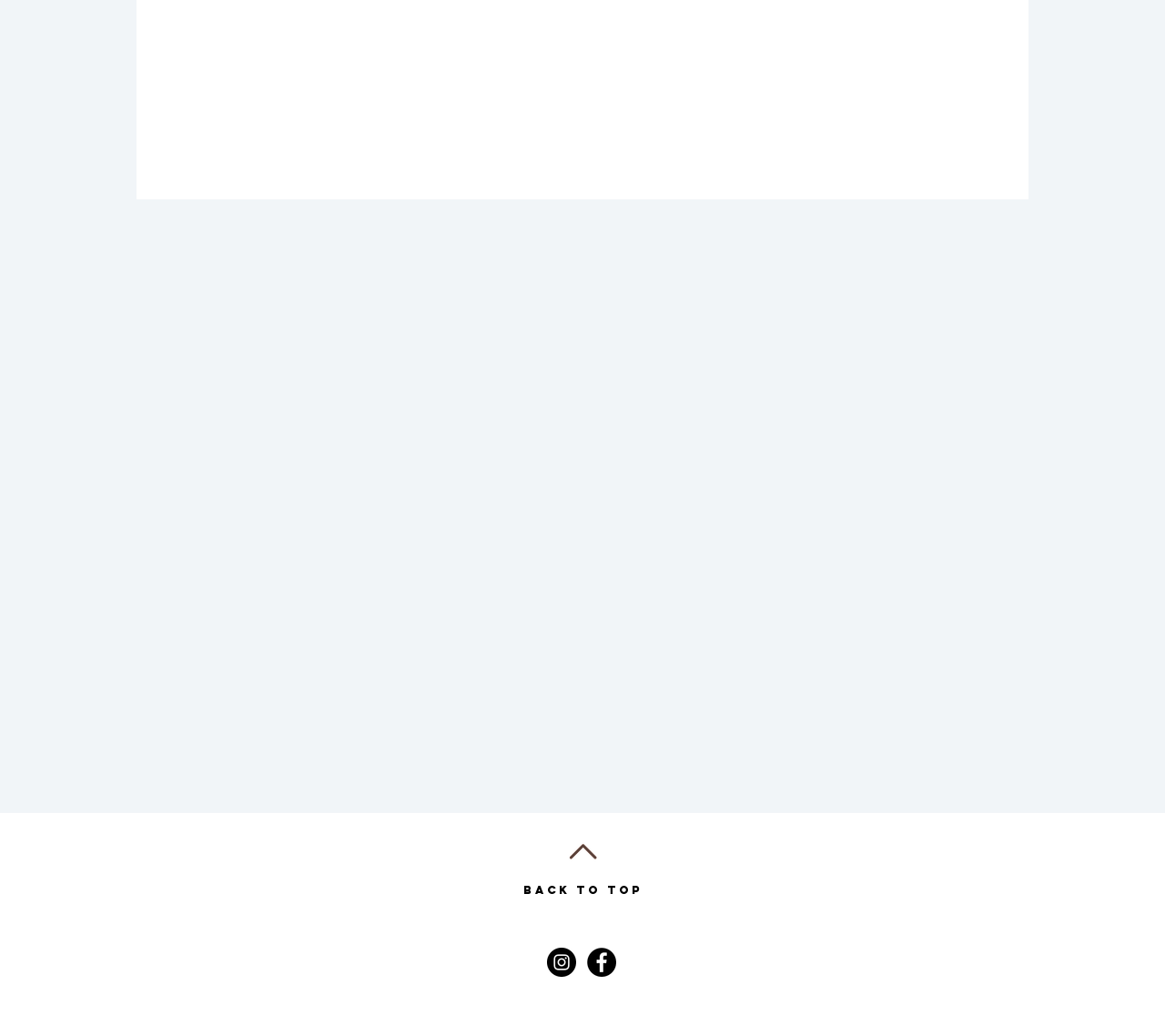From the webpage screenshot, predict the bounding box coordinates (top-left x, top-left y, bottom-right x, bottom-right y) for the UI element described here: aria-label="Facebook - Black Circle"

[0.504, 0.915, 0.529, 0.943]